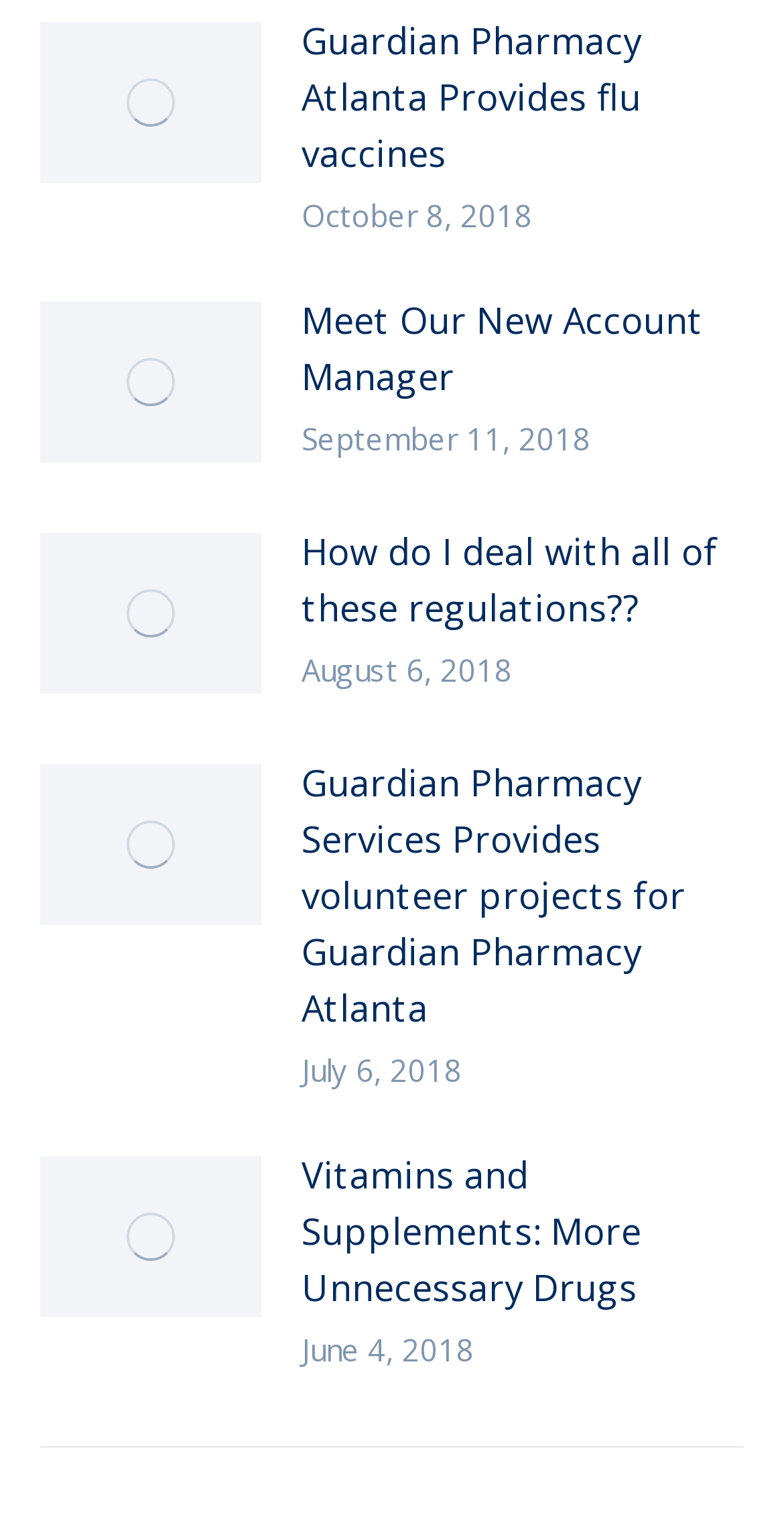Find and indicate the bounding box coordinates of the region you should select to follow the given instruction: "Check post about regulations".

[0.385, 0.343, 0.949, 0.417]